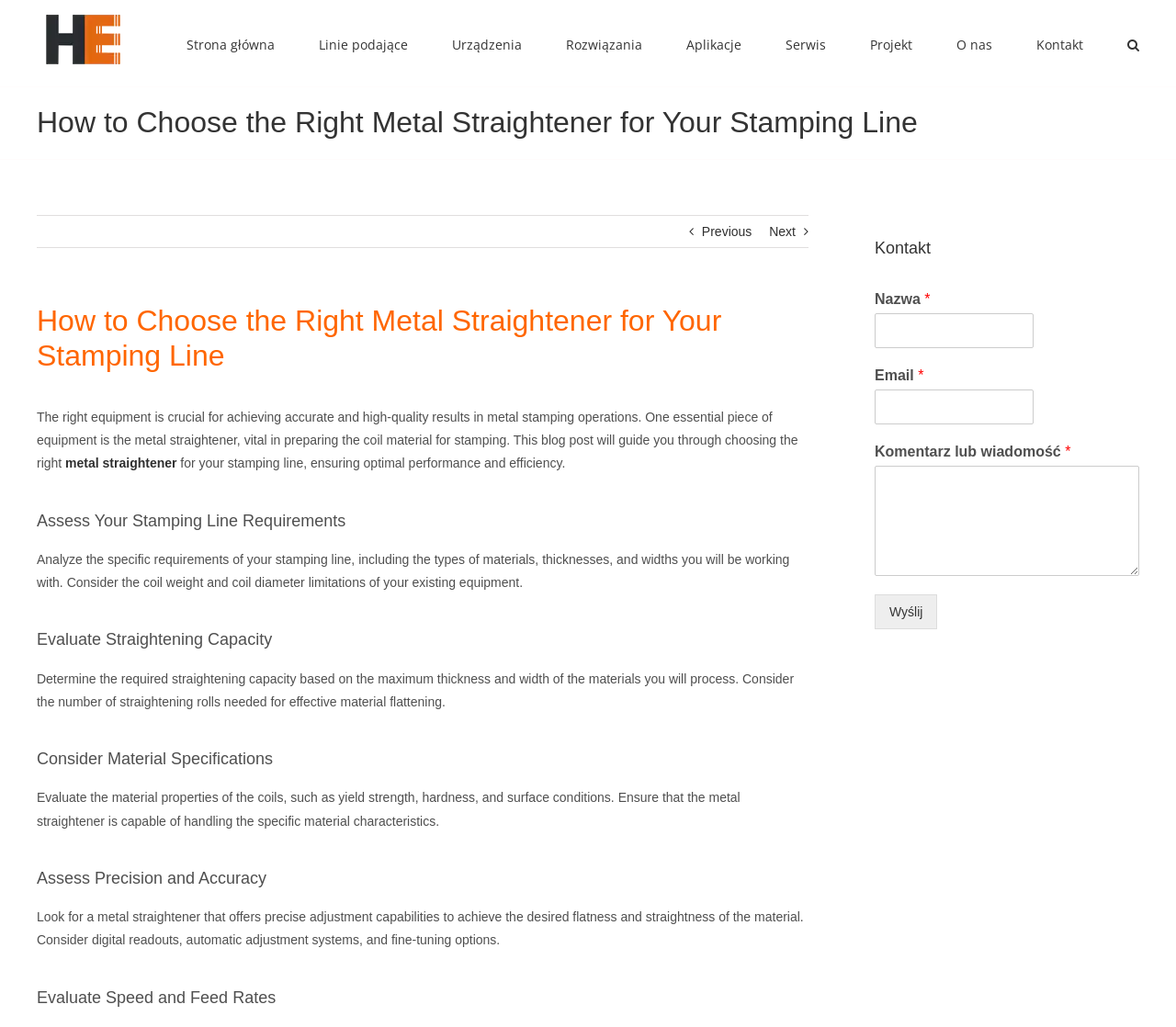Indicate the bounding box coordinates of the clickable region to achieve the following instruction: "Search for something."

[0.959, 0.0, 0.969, 0.084]